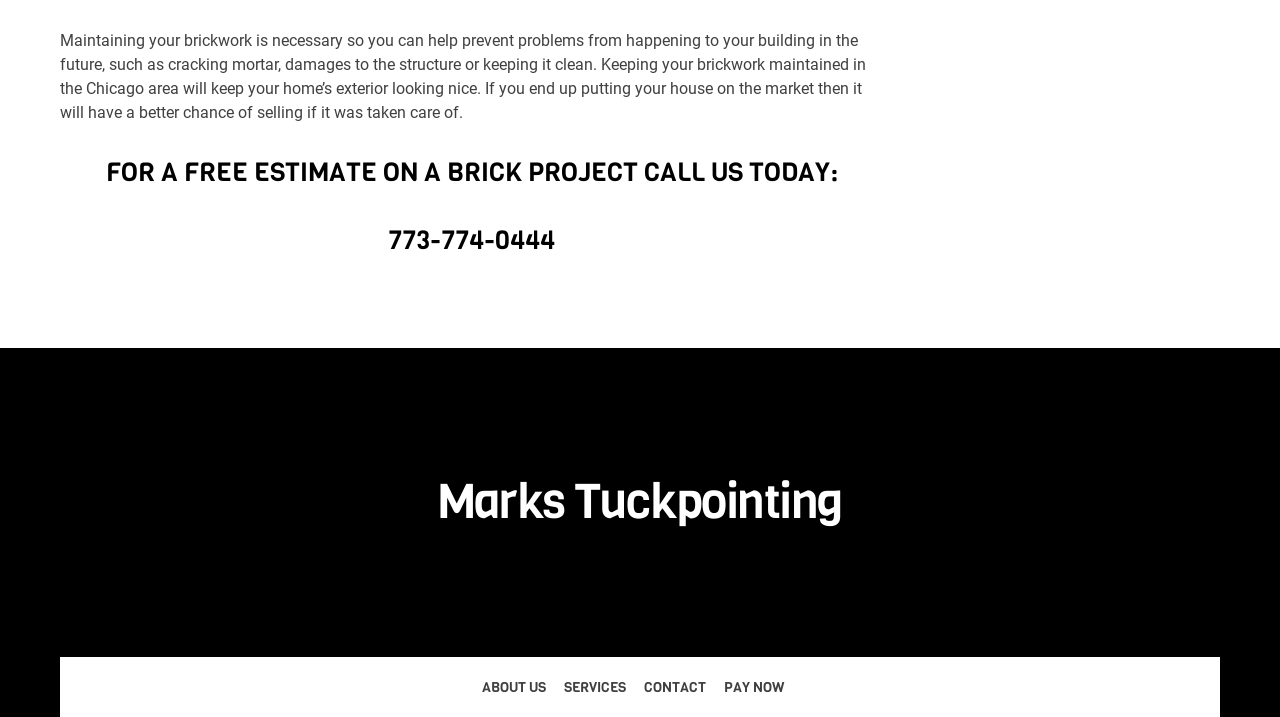Give a one-word or short phrase answer to the question: 
What is the importance of maintaining brickwork?

Prevent problems